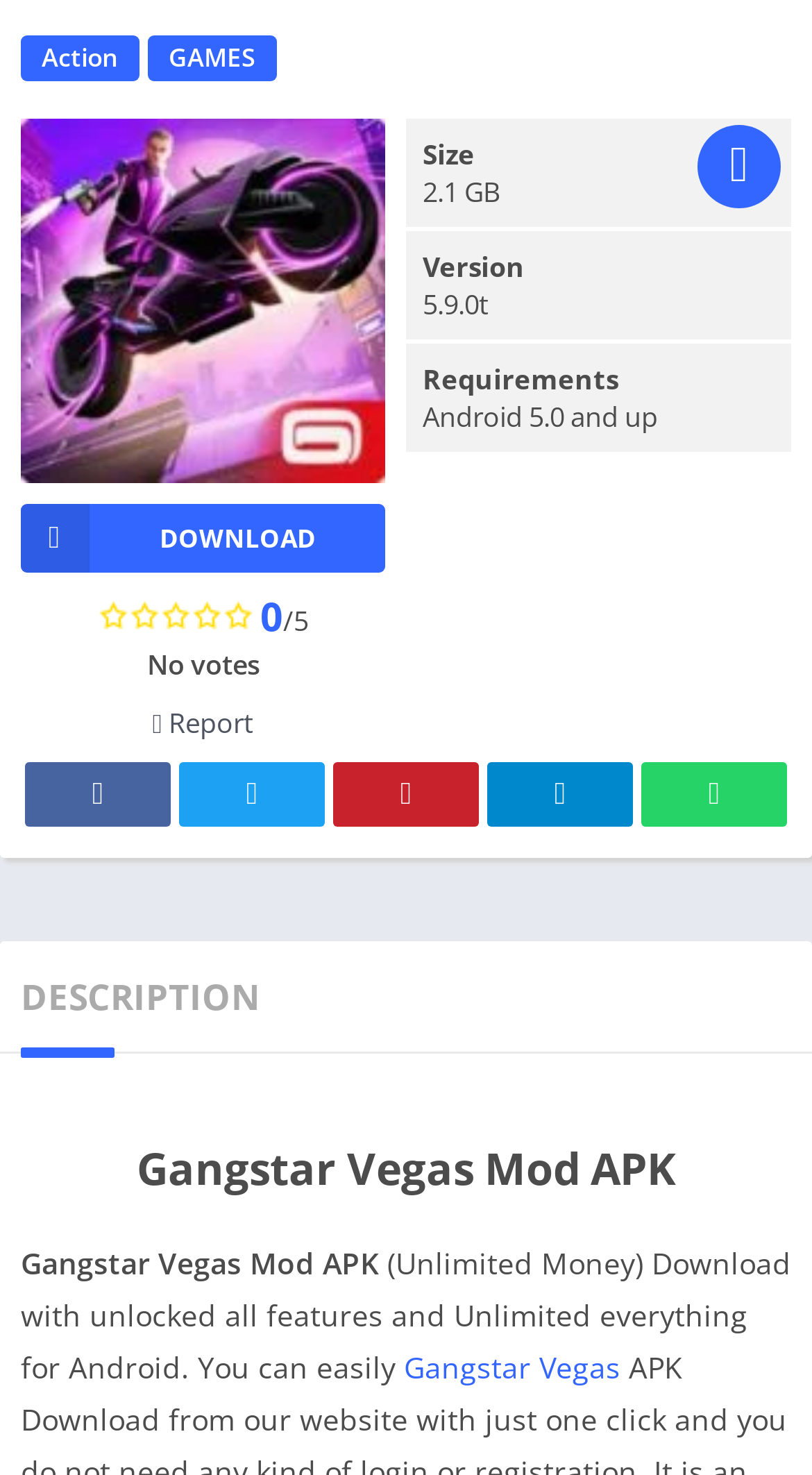What is the name of the game that can be downloaded with unlimited money?
Could you answer the question in a detailed manner, providing as much information as possible?

I found the name of the game by looking at the text that describes the game, which mentions 'Gangstar Vegas' as the game that can be downloaded with unlimited money.